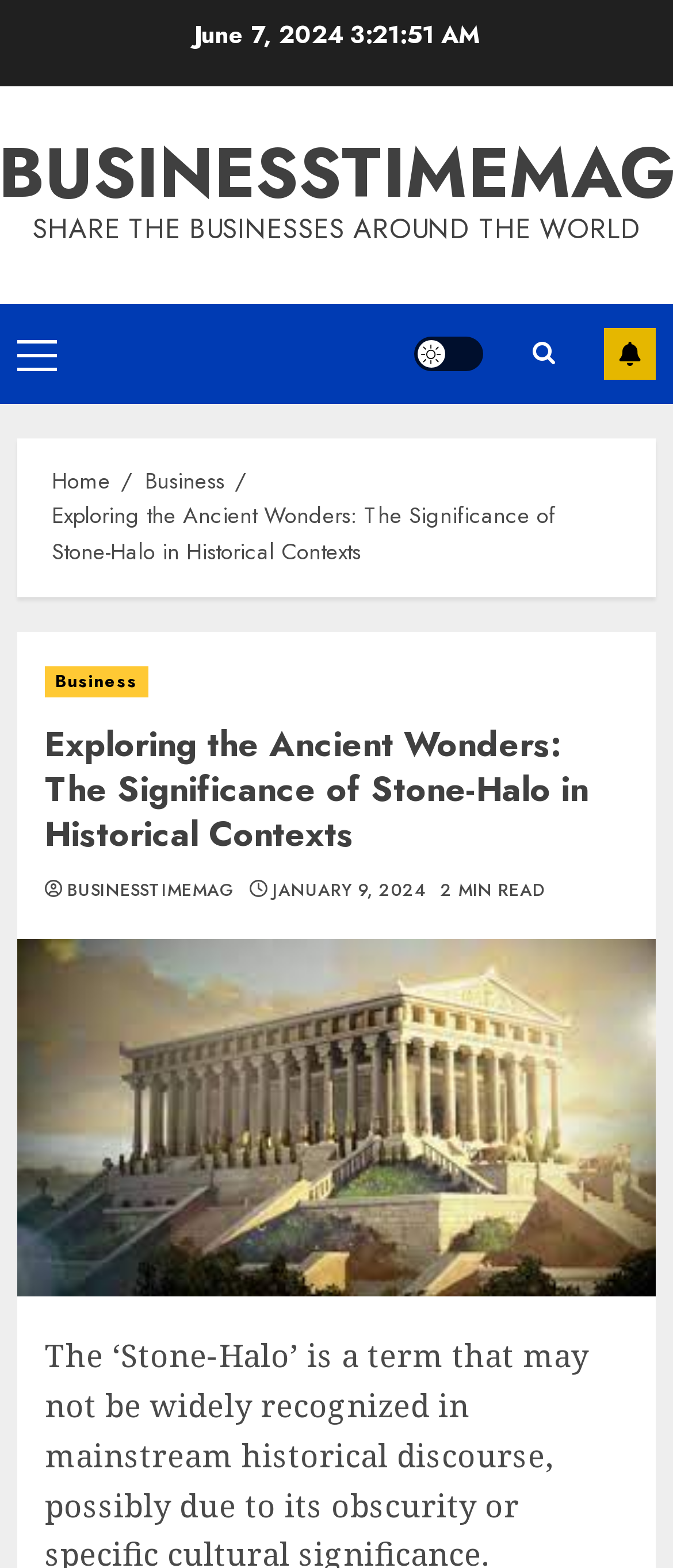Please provide the bounding box coordinates for the UI element as described: "Business". The coordinates must be four floats between 0 and 1, represented as [left, top, right, bottom].

[0.067, 0.425, 0.22, 0.445]